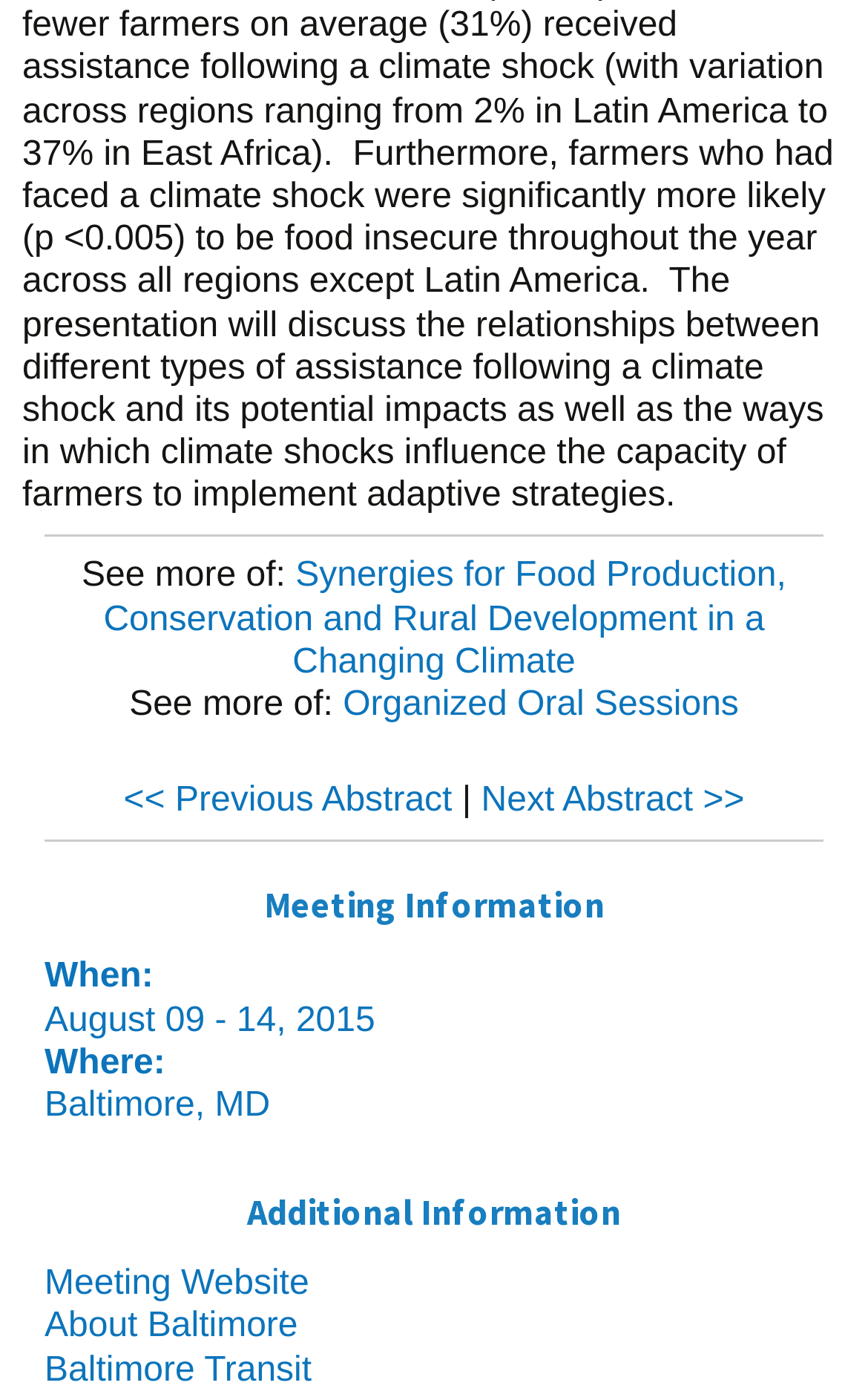Determine the bounding box coordinates for the HTML element described here: "Baltimore Transit".

[0.051, 0.967, 0.359, 0.994]